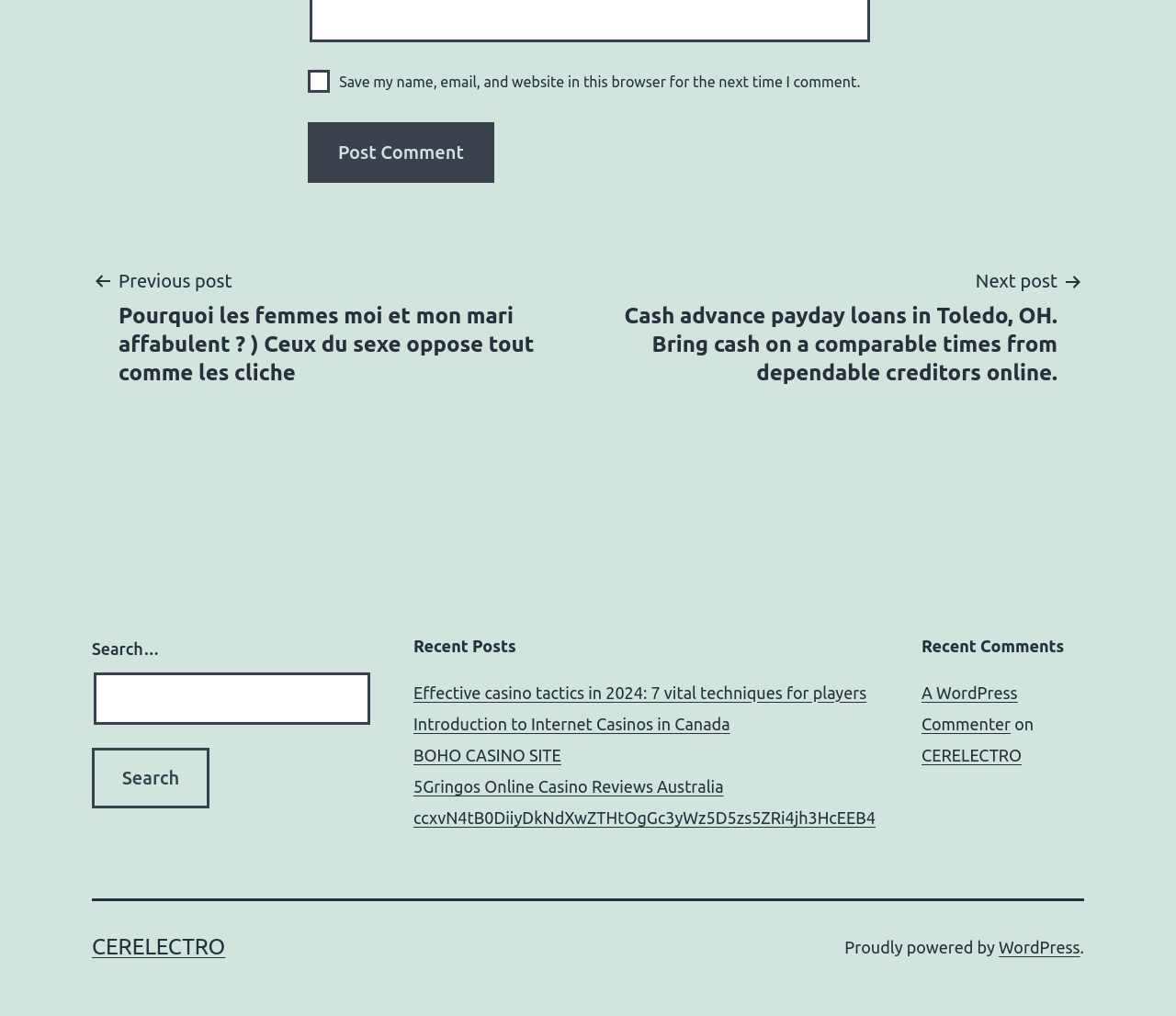What is the text on the search button?
Please provide a comprehensive answer based on the details in the screenshot.

The search button is located near the search box, and its OCR text is 'Search'. This suggests that the button is used to initiate a search query.